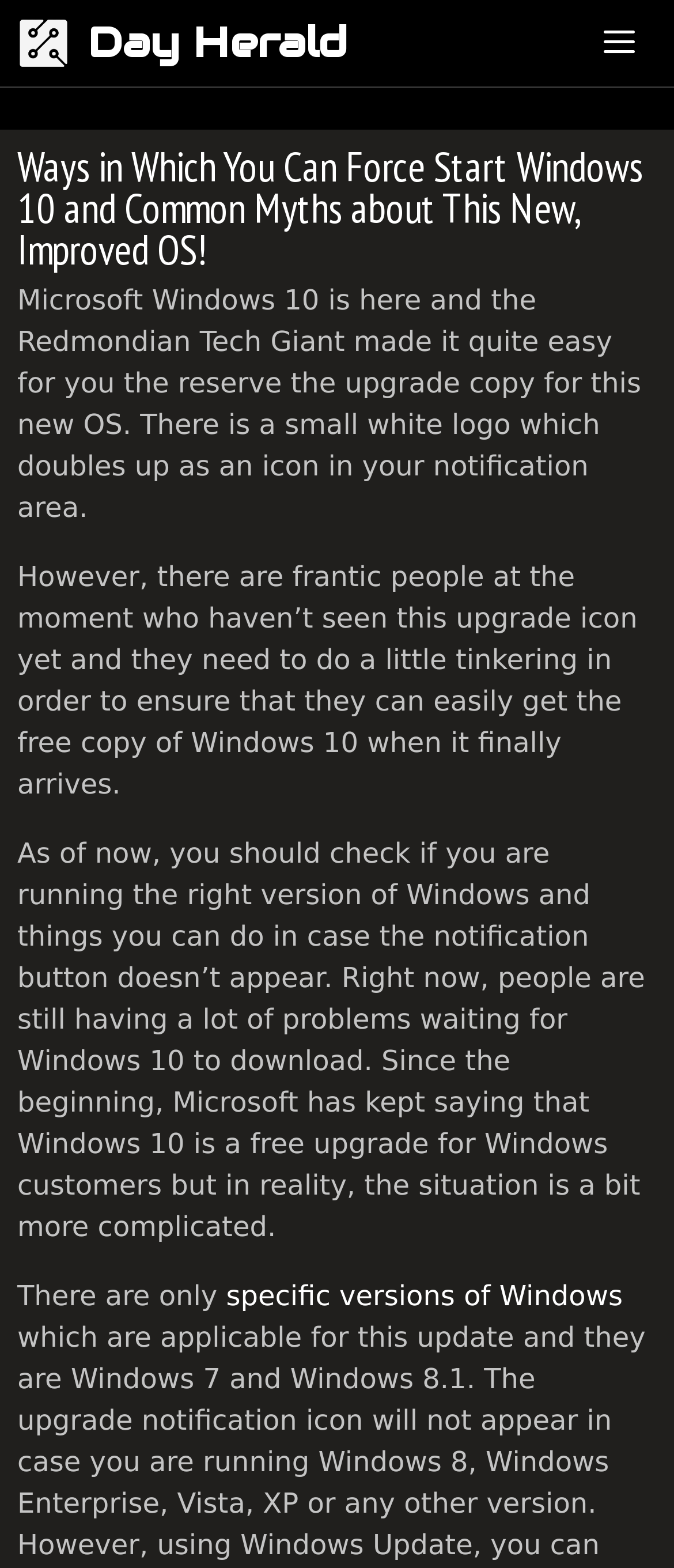Please give a succinct answer using a single word or phrase:
What is the condition for getting a free upgrade to Windows 10?

Specific versions of Windows